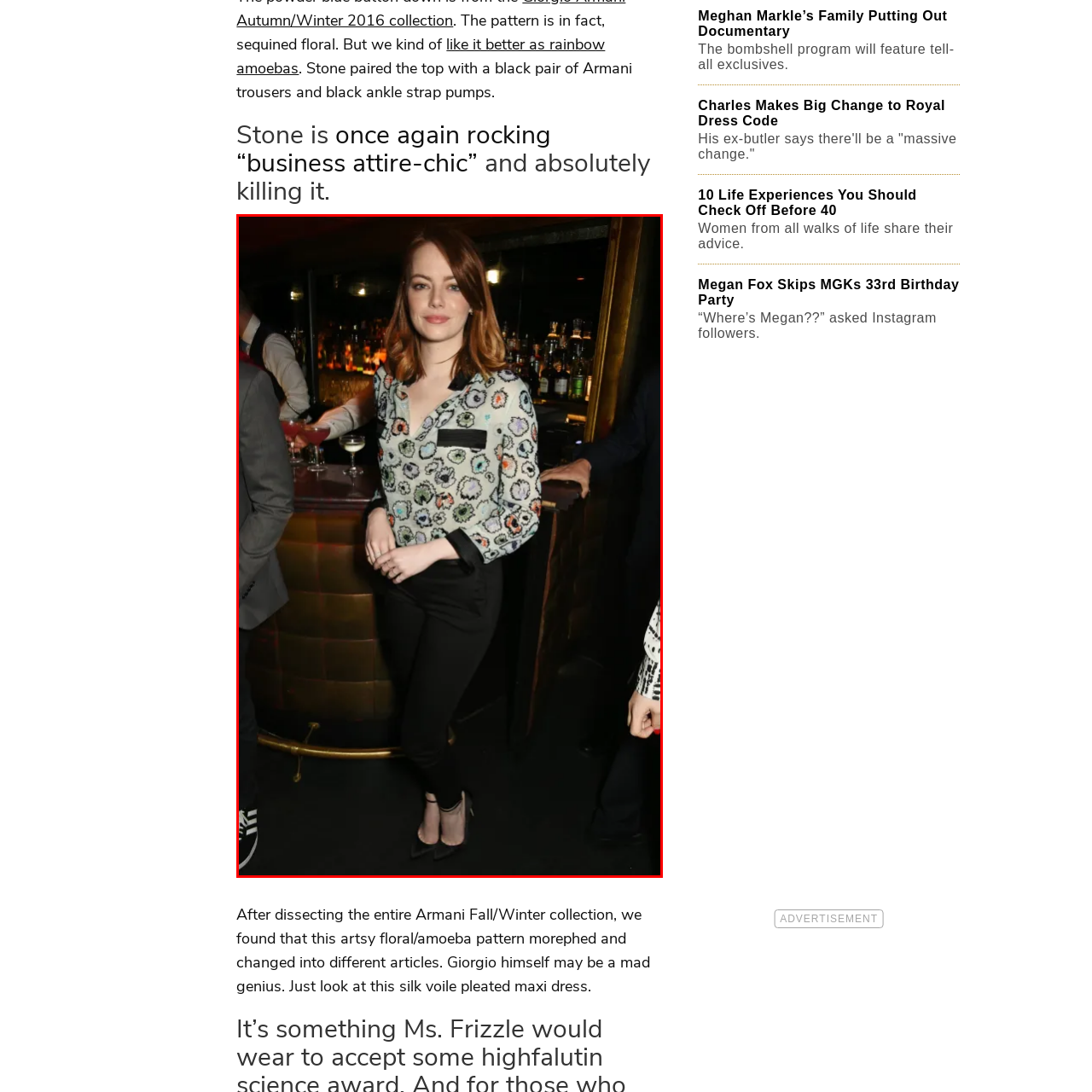What is Emma Stone's facial expression in the image?
Direct your attention to the image inside the red bounding box and provide a detailed explanation in your answer.

Emma Stone's confident pose is accompanied by a subtle smile, which captures the essence of contemporary glamour in social gatherings, conveying a sense of sophistication and poise.